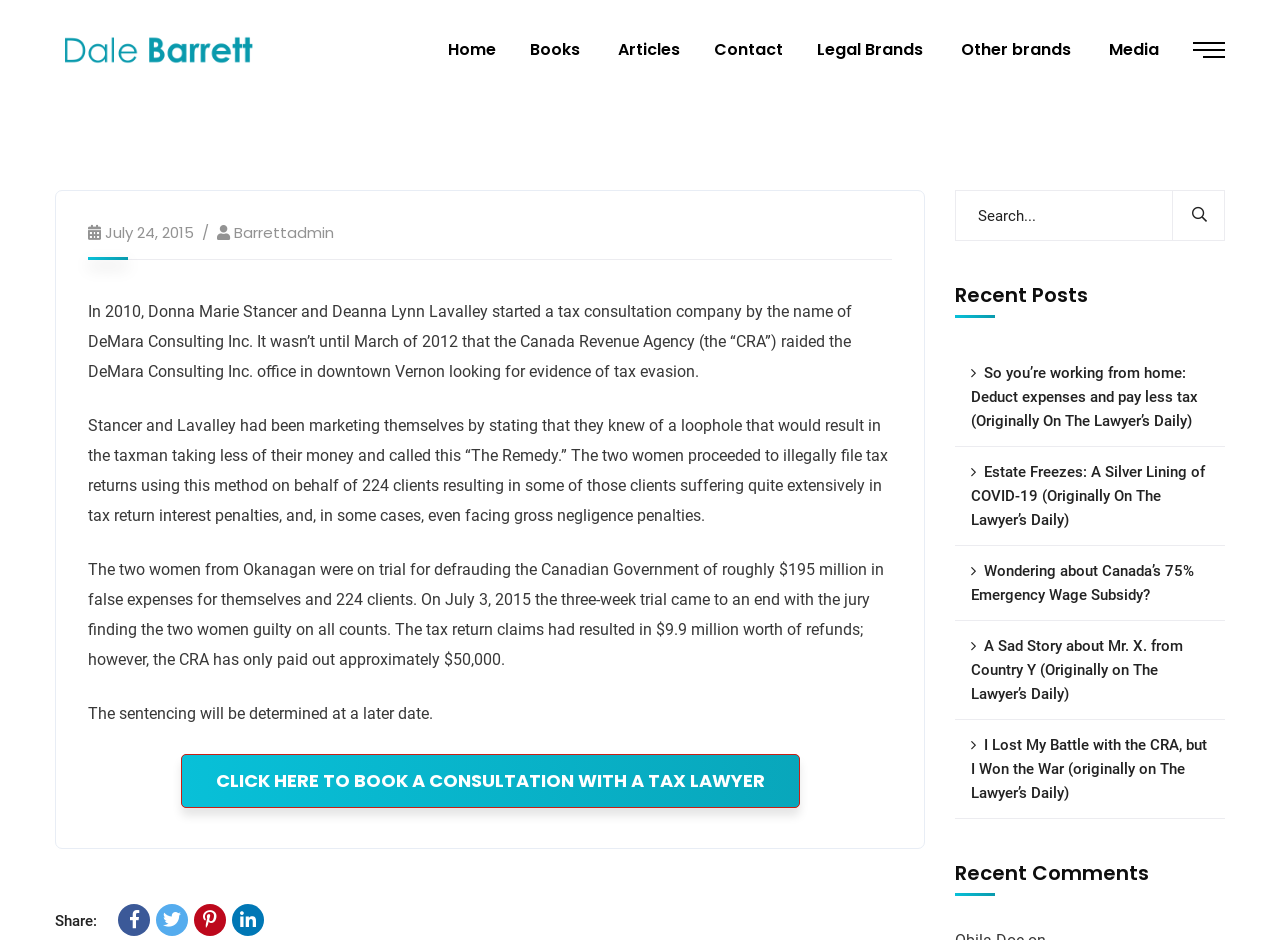Answer this question in one word or a short phrase: What is the purpose of the button 'CLICK HERE TO BOOK A CONSULTATION WITH A TAX LAWYER'?

To book a consultation with a tax lawyer